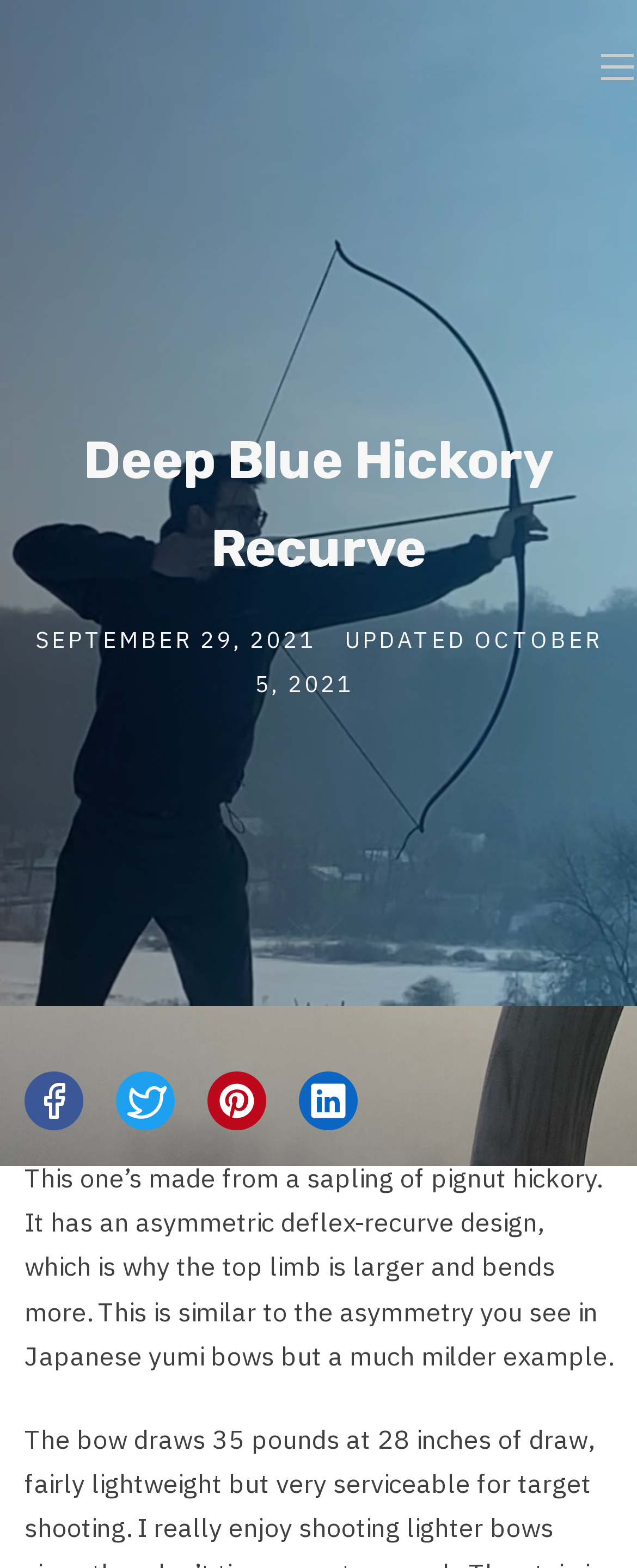Bounding box coordinates are specified in the format (top-left x, top-left y, bottom-right x, bottom-right y). All values are floating point numbers bounded between 0 and 1. Please provide the bounding box coordinate of the region this sentence describes: October 5, 2021

[0.4, 0.399, 0.945, 0.446]